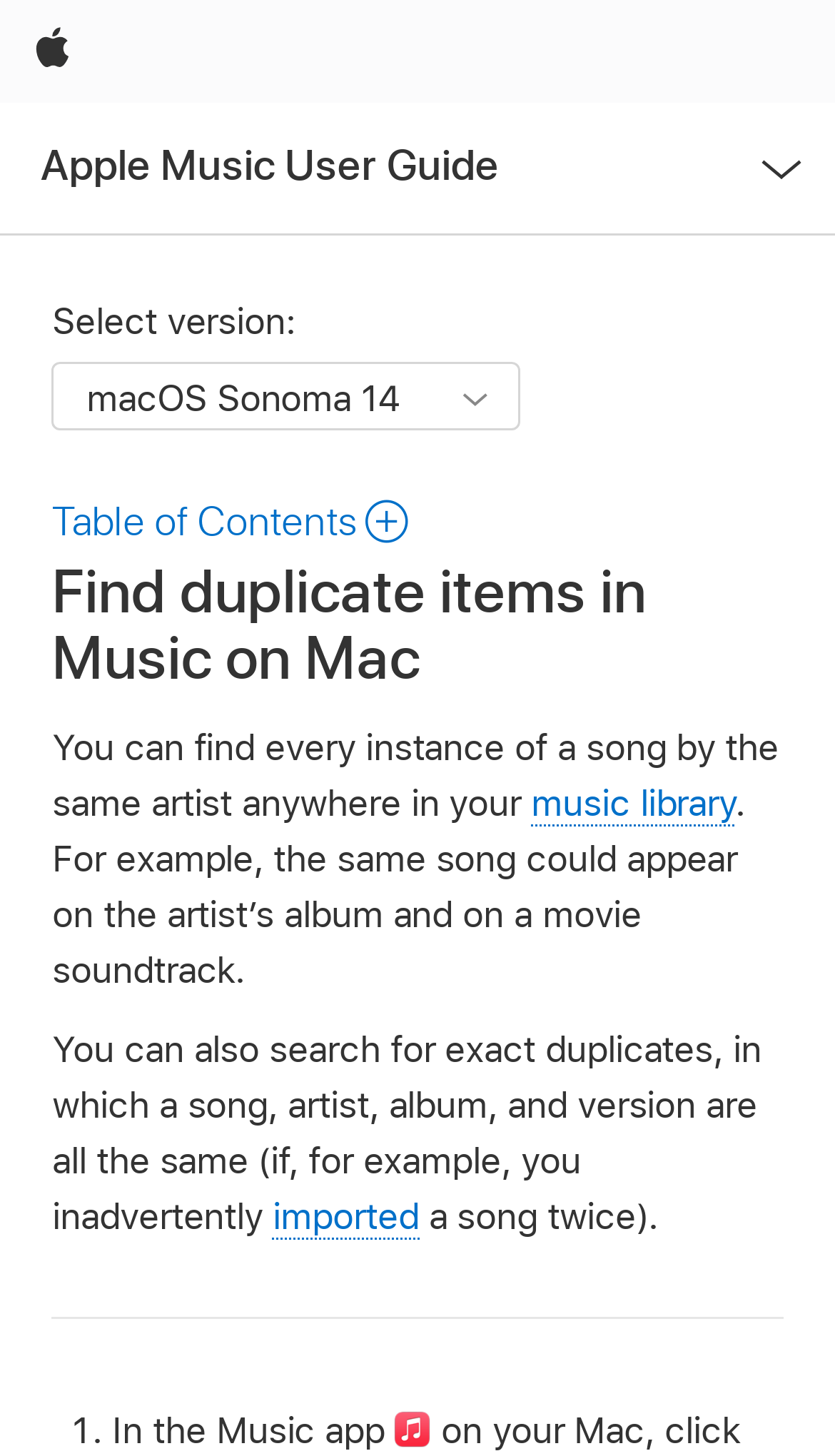Determine the primary headline of the webpage.

Find duplicate items in Music on Mac